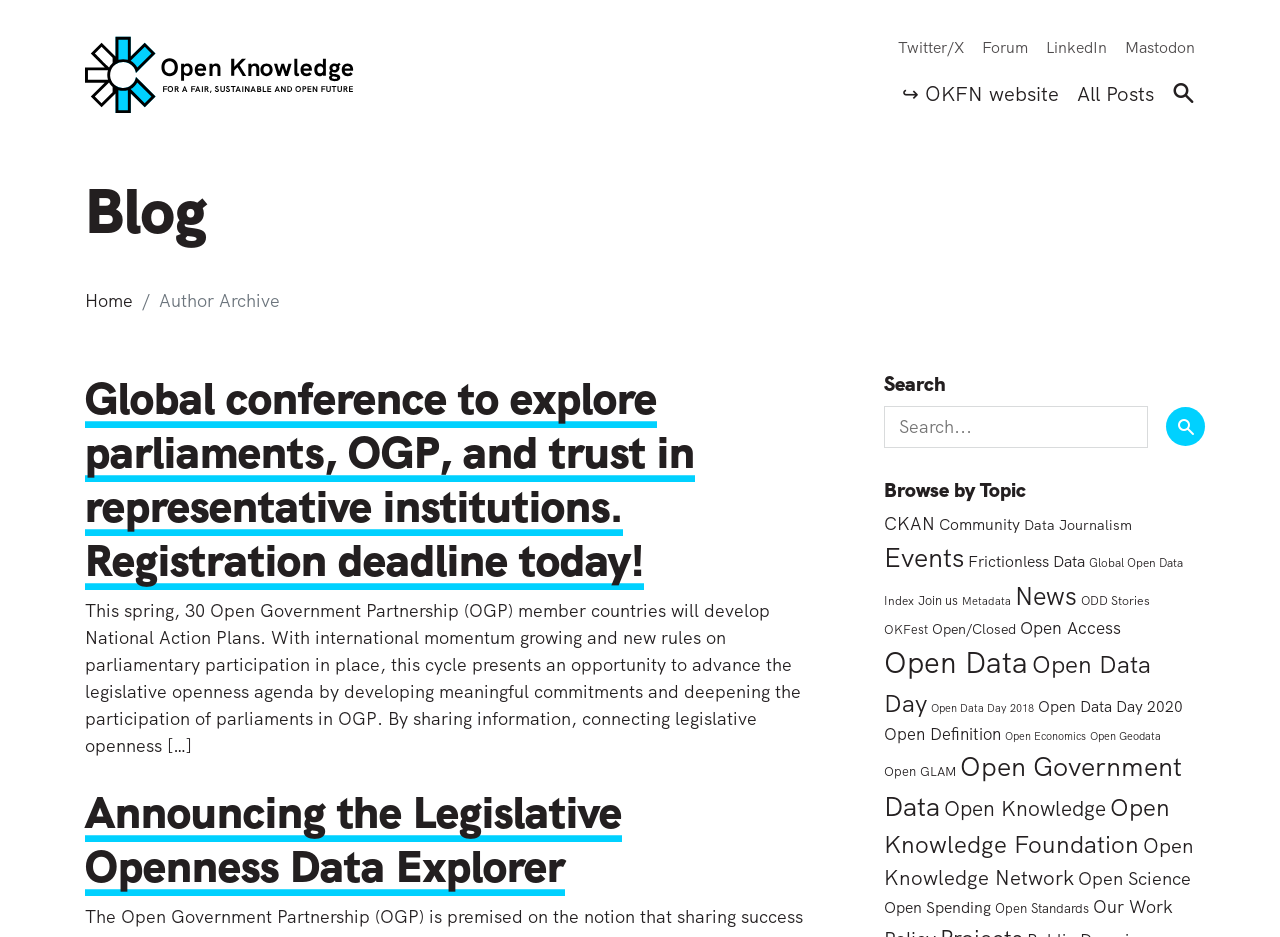Specify the bounding box coordinates for the region that must be clicked to perform the given instruction: "Read the blog post about Global conference".

[0.066, 0.394, 0.543, 0.63]